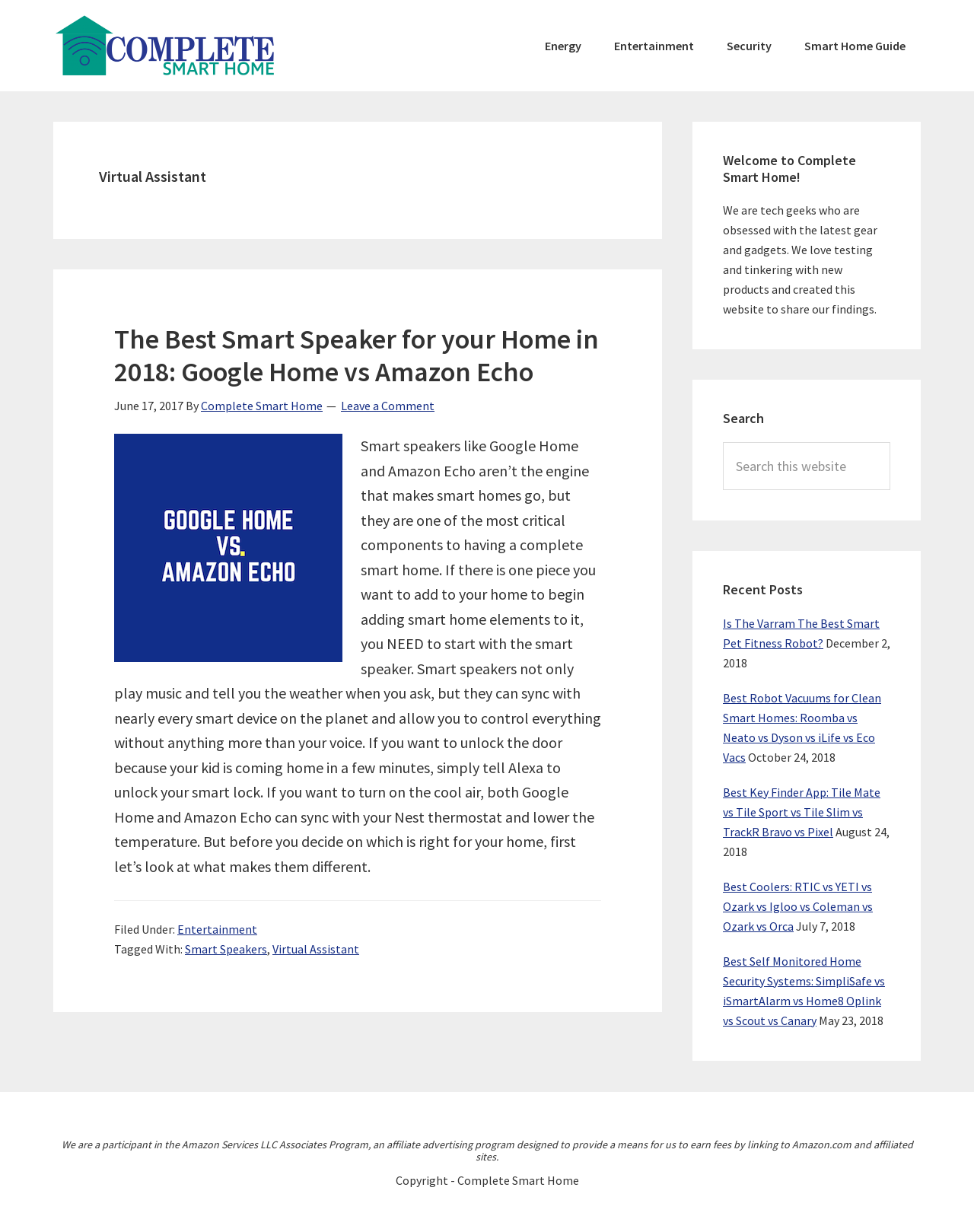Given the element description, predict the bounding box coordinates in the format (top-left x, top-left y, bottom-right x, bottom-right y), using floating point numbers between 0 and 1: Complete Smart Home

[0.055, 0.012, 0.289, 0.062]